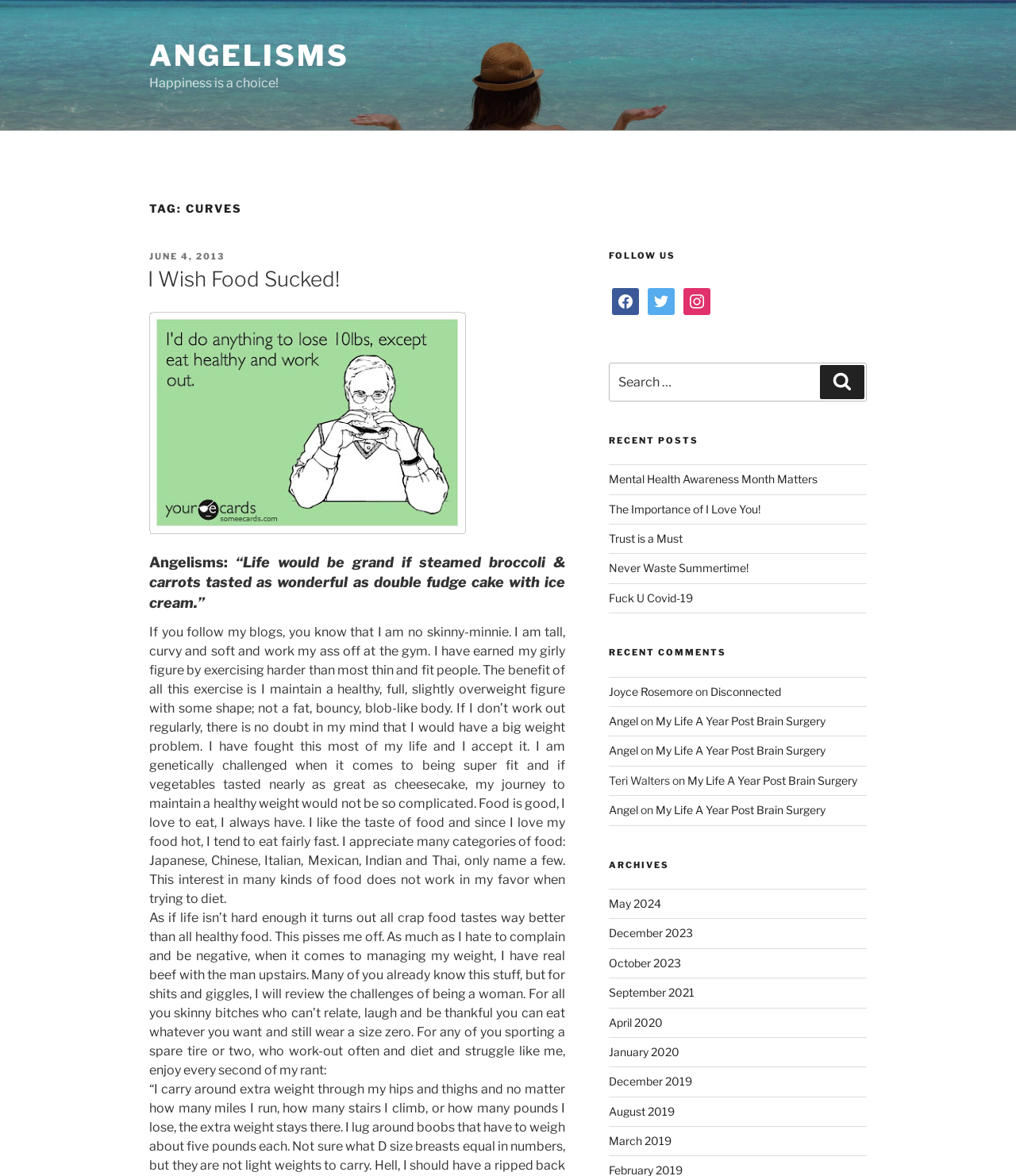Locate the bounding box of the UI element with the following description: "Angel".

[0.599, 0.633, 0.628, 0.644]